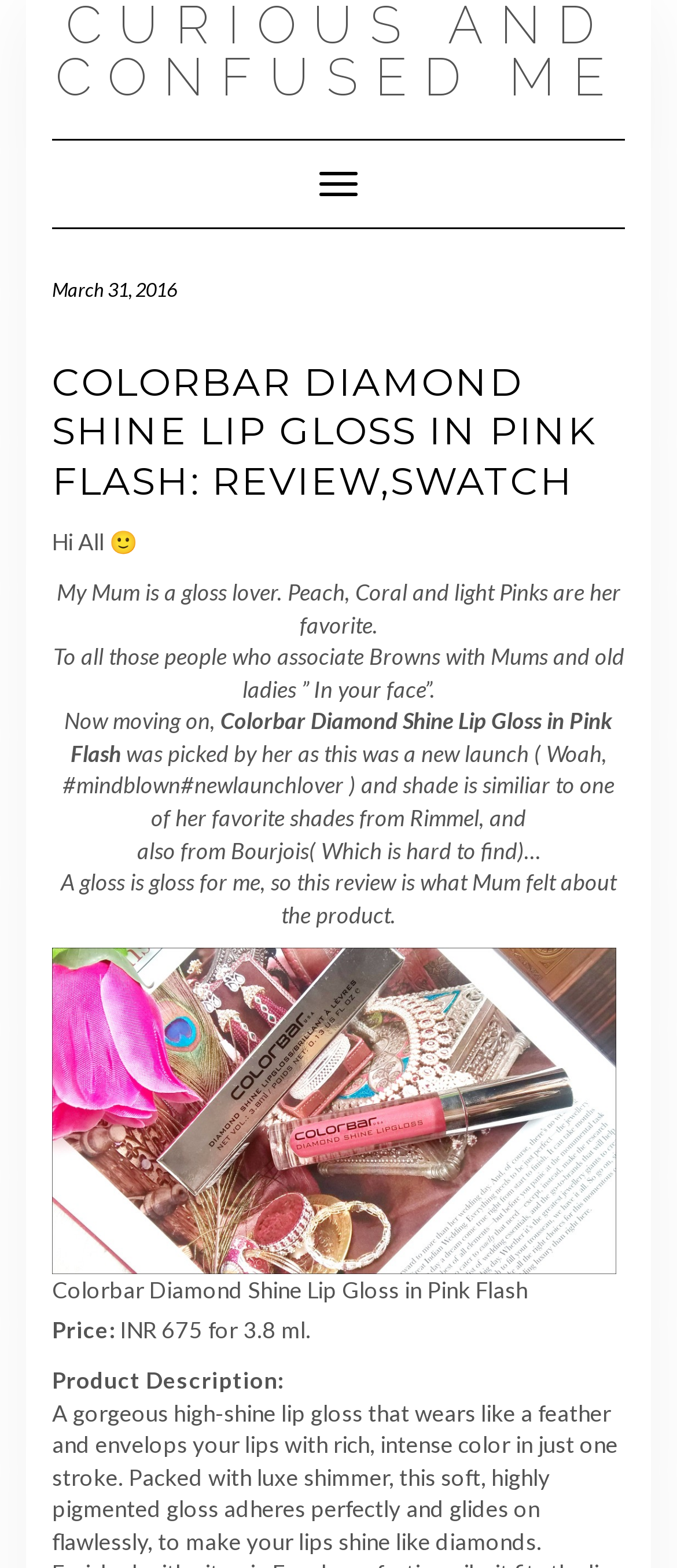Please provide a comprehensive answer to the question based on the screenshot: What is the quantity of the lip gloss?

The quantity of the lip gloss is mentioned along with the price as 'Price: INR 675 for 3.8 ml.' which indicates that the product comes in a 3.8 ml packaging.